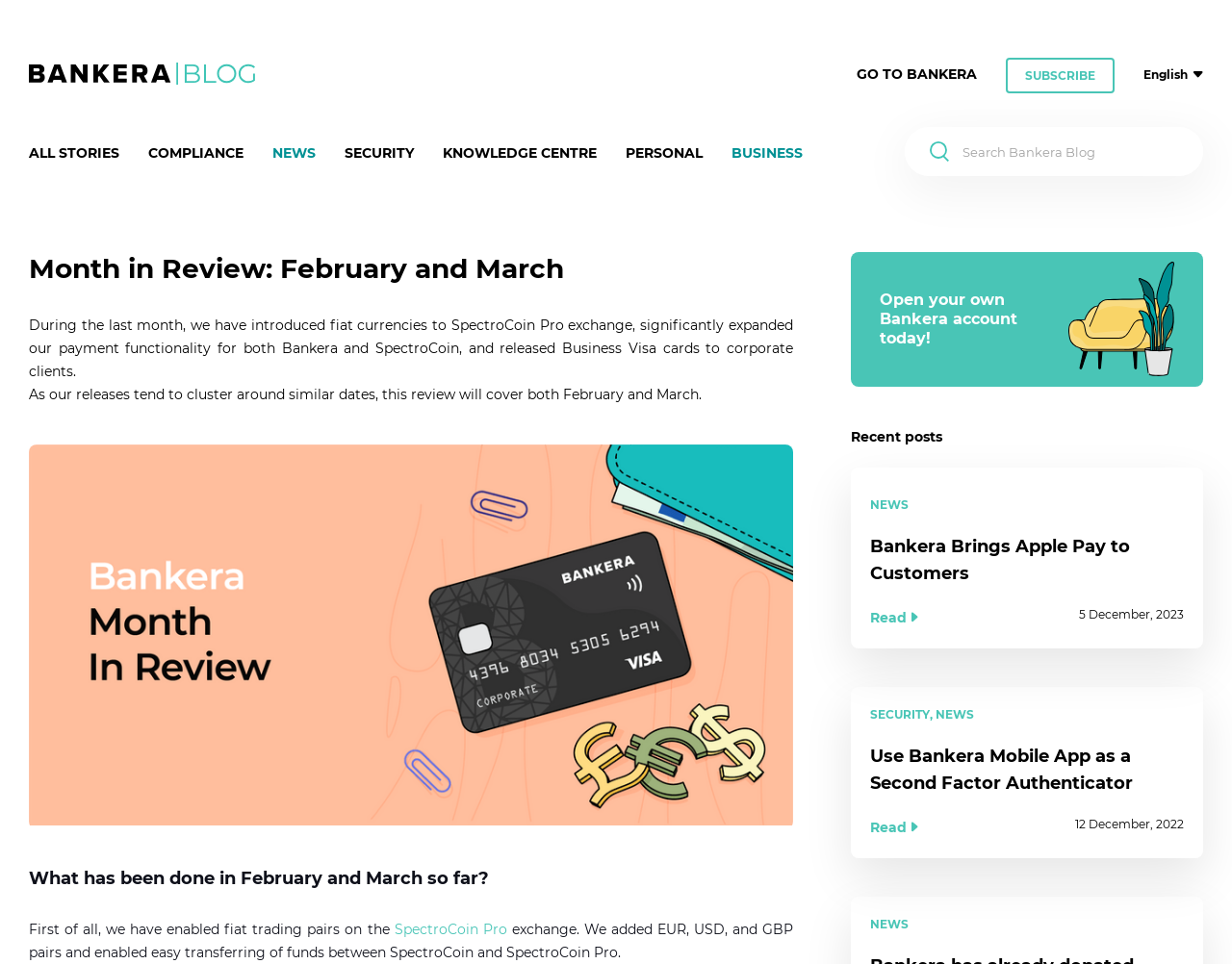Please find the bounding box coordinates of the element that must be clicked to perform the given instruction: "Go to SpectroCoin Pro". The coordinates should be four float numbers from 0 to 1, i.e., [left, top, right, bottom].

[0.32, 0.955, 0.411, 0.973]